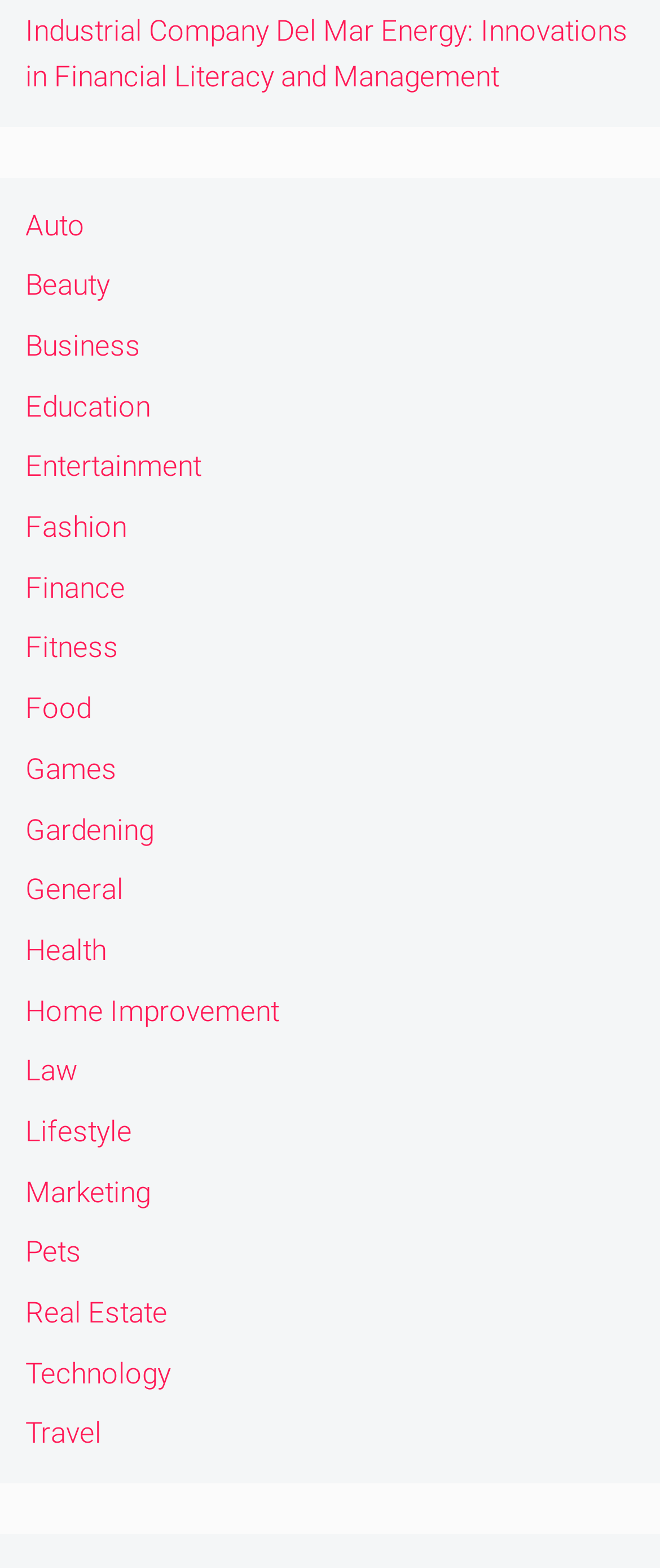Determine the bounding box coordinates for the clickable element required to fulfill the instruction: "Click on Industrial Company Del Mar Energy". Provide the coordinates as four float numbers between 0 and 1, i.e., [left, top, right, bottom].

[0.038, 0.009, 0.951, 0.06]